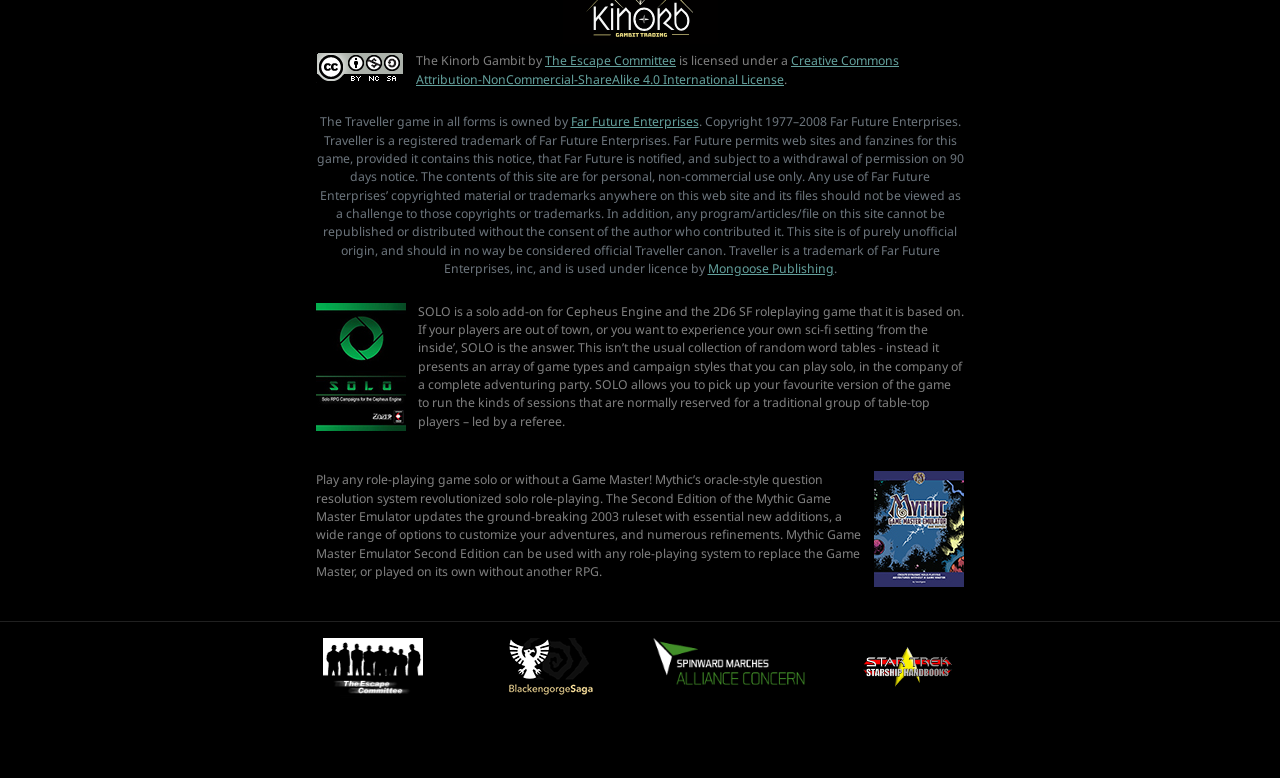Find the bounding box of the UI element described as: "alt="Blackengorge"". The bounding box coordinates should be given as four float values between 0 and 1, i.e., [left, top, right, bottom].

[0.38, 0.845, 0.48, 0.869]